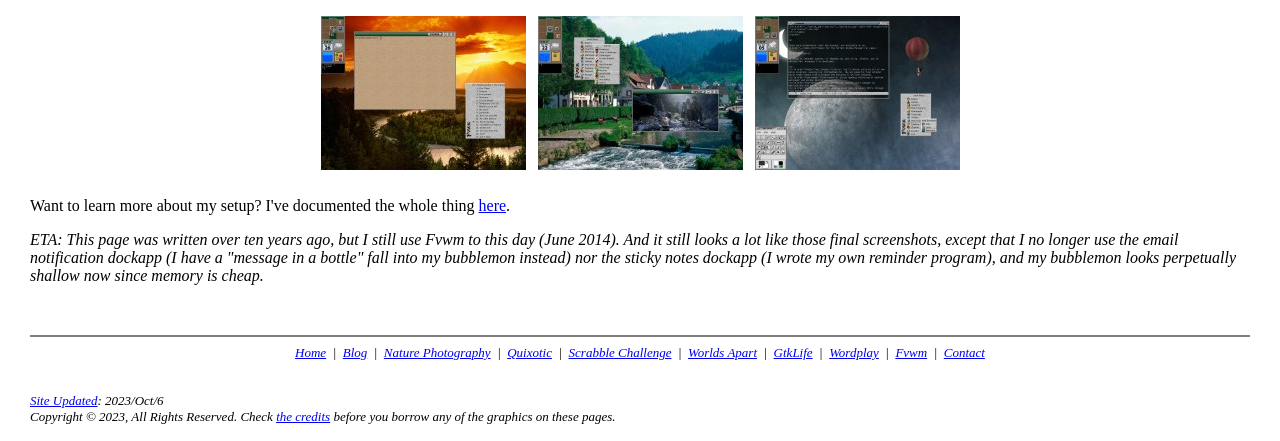Please indicate the bounding box coordinates for the clickable area to complete the following task: "go to Home". The coordinates should be specified as four float numbers between 0 and 1, i.e., [left, top, right, bottom].

[0.231, 0.782, 0.255, 0.816]